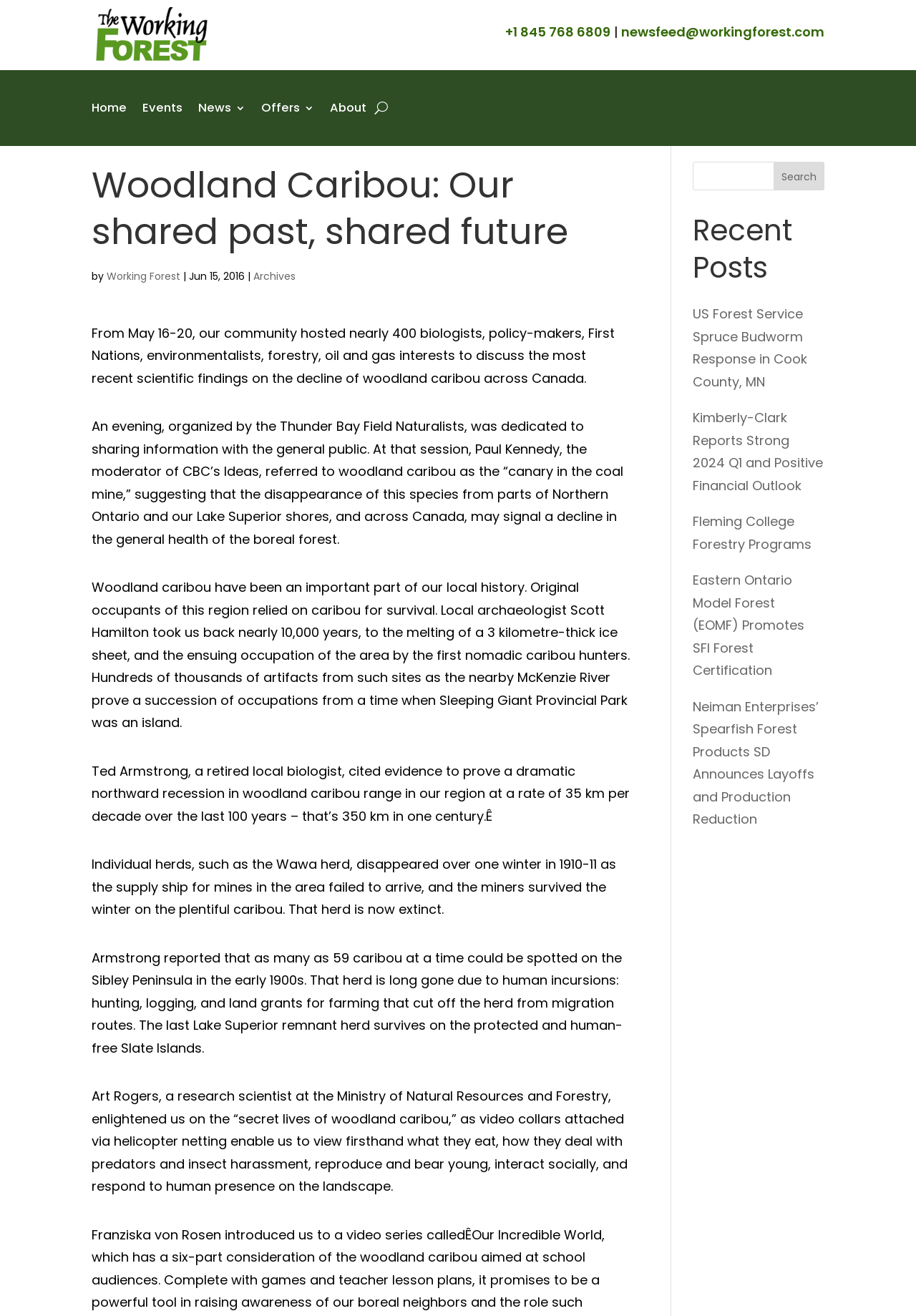Please locate the bounding box coordinates of the element that should be clicked to complete the given instruction: "Search for something".

[0.756, 0.123, 0.9, 0.145]